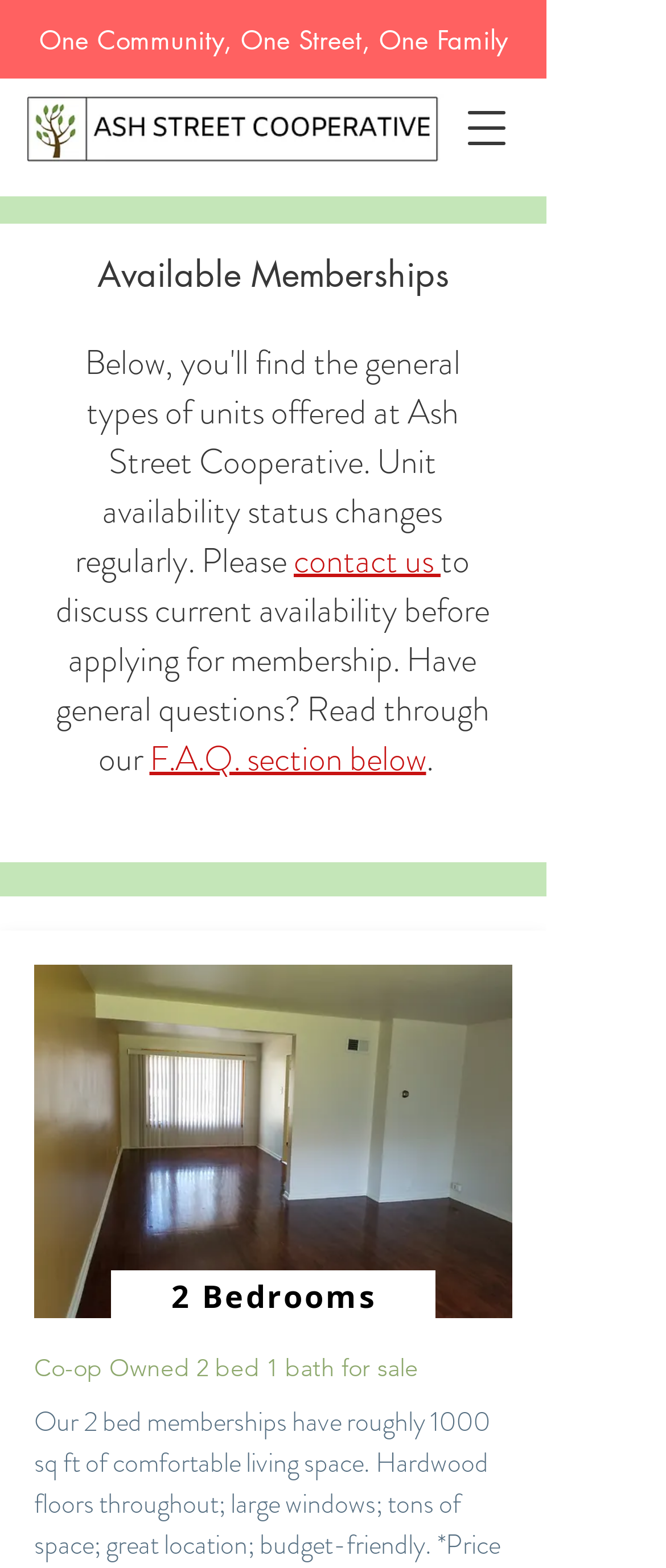Respond to the following query with just one word or a short phrase: 
What is the purpose of the F.A.Q. section?

Answer general questions